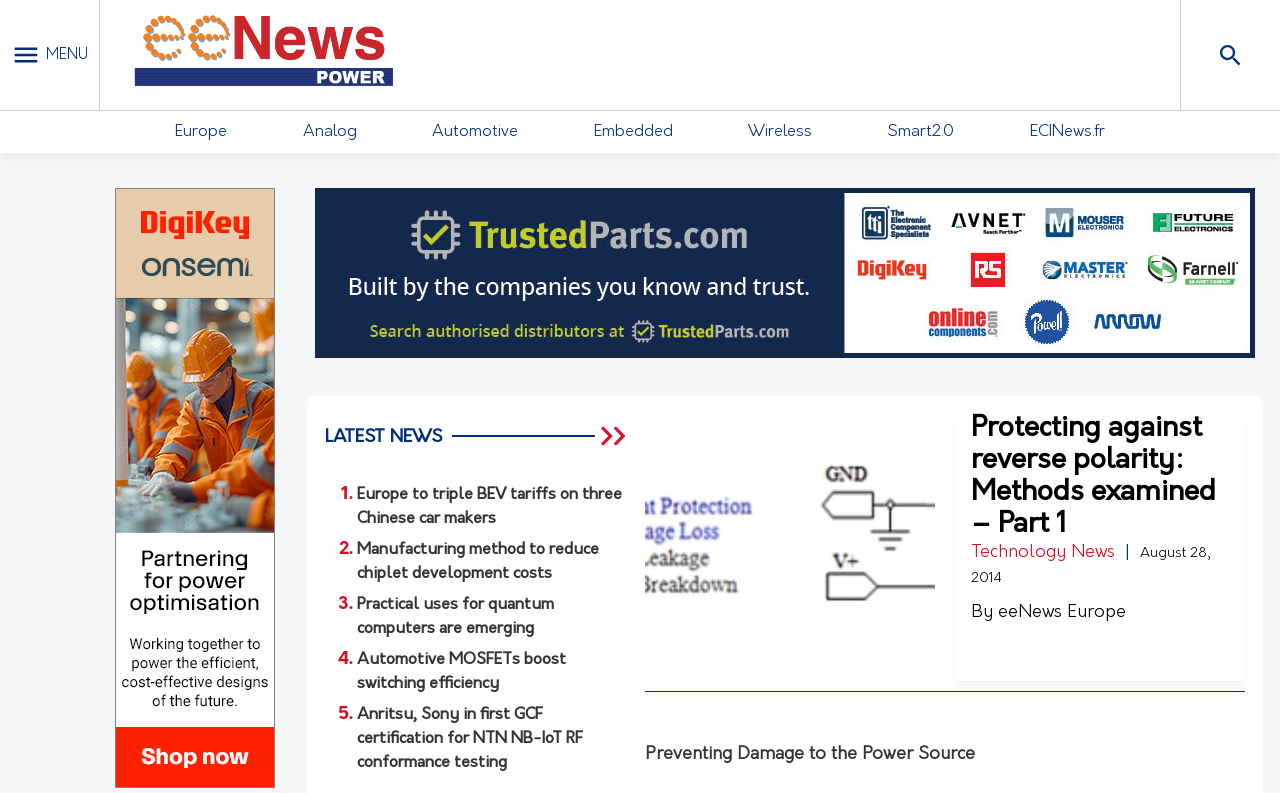Please find the bounding box coordinates of the element that needs to be clicked to perform the following instruction: "View the article 'Europe to triple BEV tariffs on three Chinese car makers'". The bounding box coordinates should be four float numbers between 0 and 1, represented as [left, top, right, bottom].

[0.279, 0.61, 0.488, 0.67]